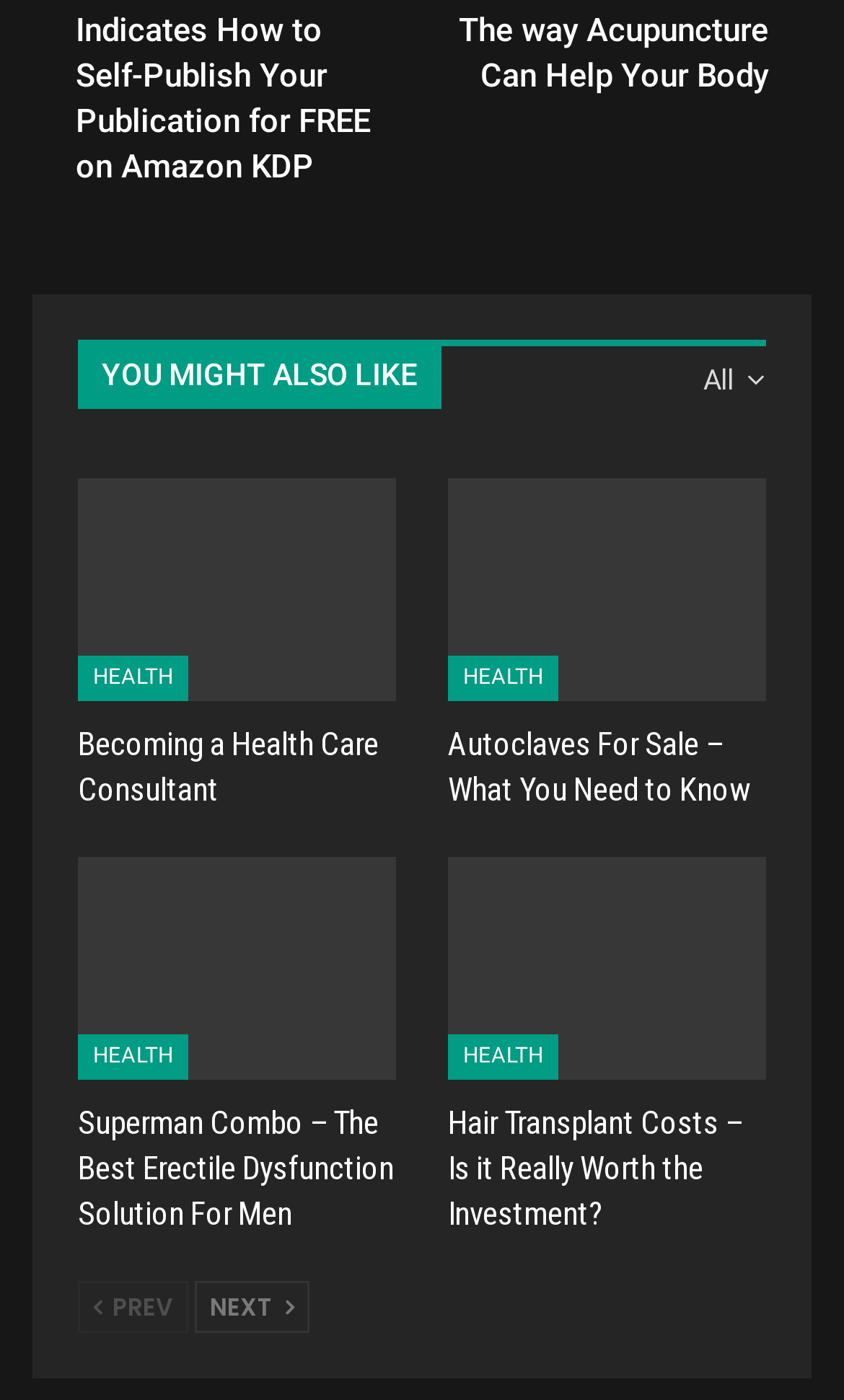Can you find the bounding box coordinates for the element to click on to achieve the instruction: "Read about the benefits of acupuncture"?

[0.544, 0.008, 0.91, 0.068]